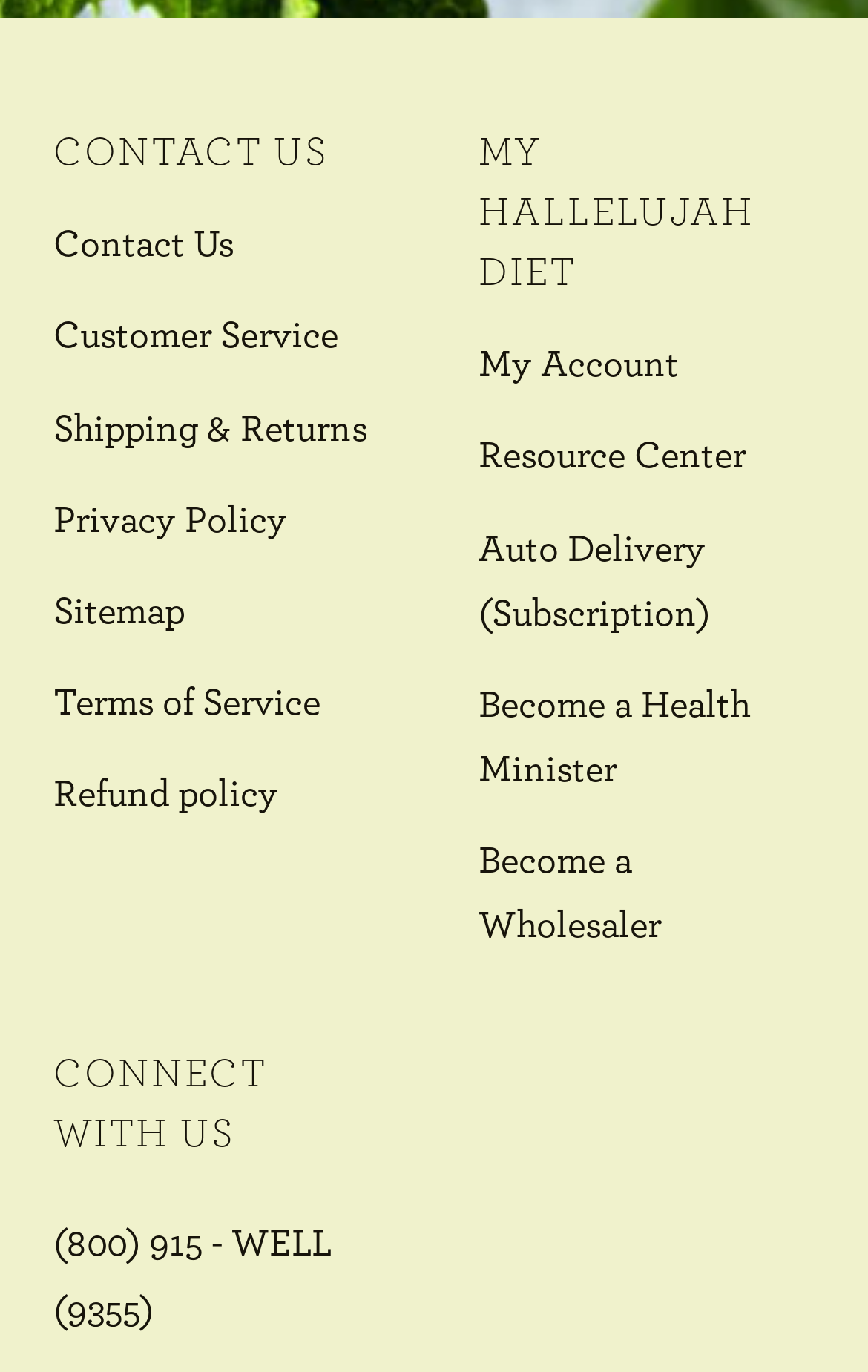Find the bounding box coordinates of the clickable area that will achieve the following instruction: "Access my account".

[0.551, 0.242, 0.782, 0.29]